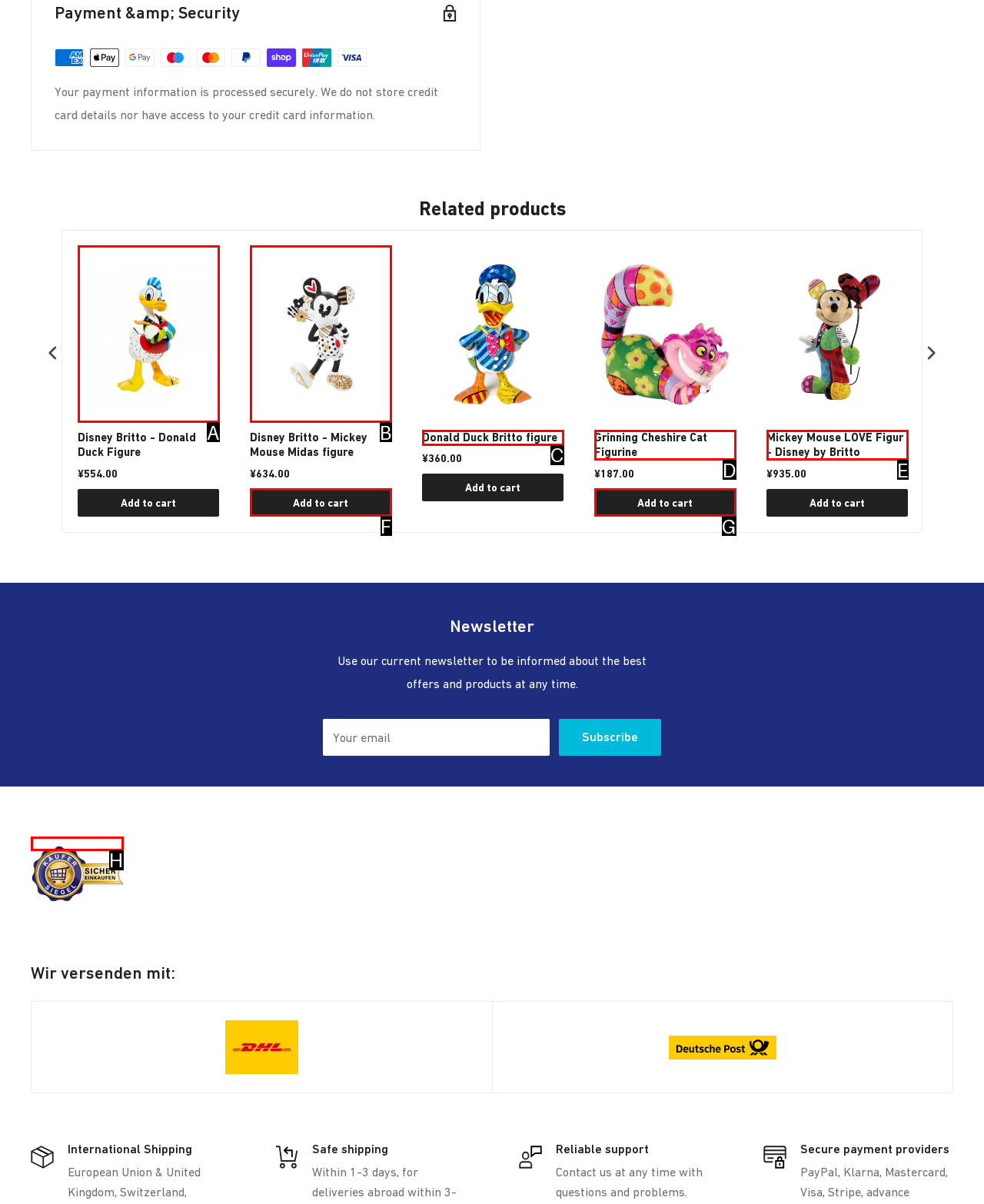To perform the task "Click the 'Add to cart' button for Grinning Cheshire Cat Figurine", which UI element's letter should you select? Provide the letter directly.

G